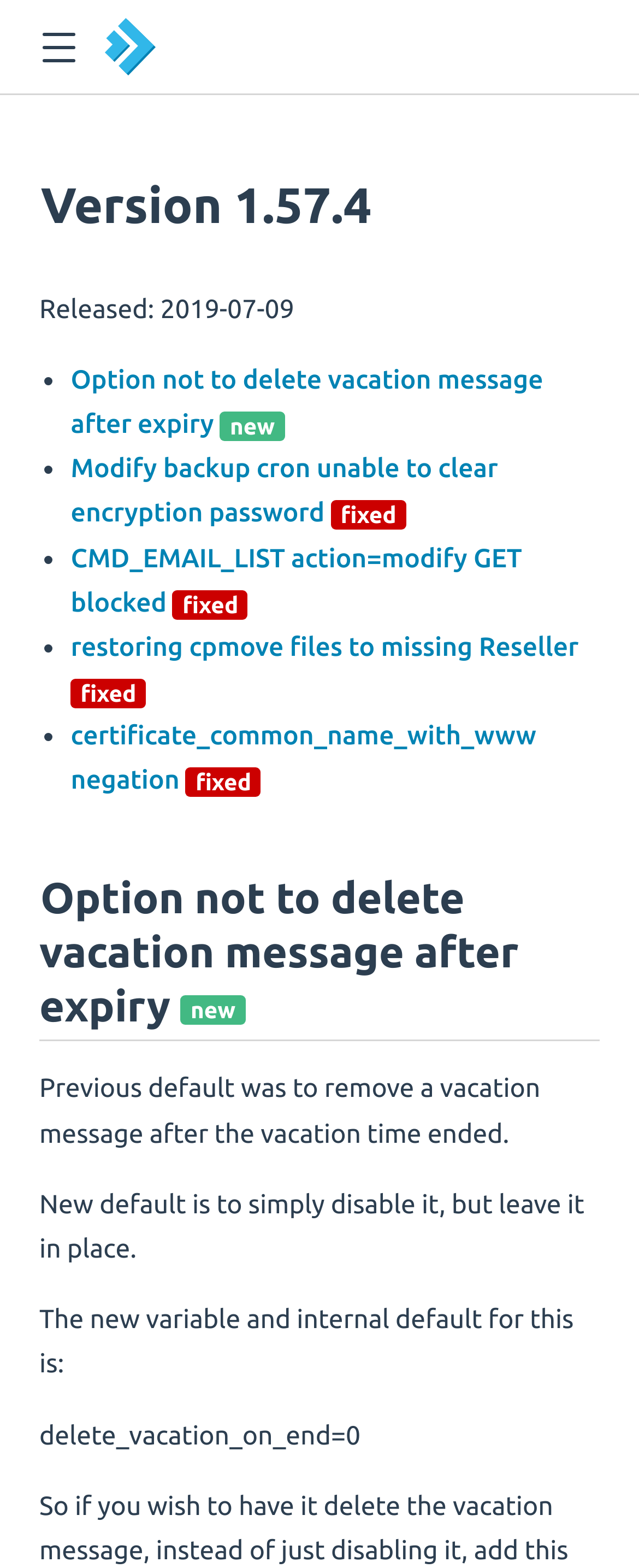Offer a detailed explanation of the webpage layout and contents.

The webpage is a knowledge base for DirectAdmin, a web hosting control panel. At the top left, there is a button to toggle the sidebar, and next to it, a link to "Directadmin Docs" with an accompanying image. 

Below the top section, there is a heading that displays the version number, "Version 1.57.4", which takes up most of the width of the page. Underneath the heading, there is a release date, "Released: 2019-07-09". 

Following the release date, there is a list of bullet points, each containing a link to a specific update or feature, such as "Option not to delete vacation message after expiry new" and "Modify backup cron unable to clear encryption password fixed". 

Below the list, there is another heading, "# Option not to delete vacation message after expiry new", which is followed by a description of the update. The description consists of three paragraphs of text, explaining the previous default behavior, the new default behavior, and a new variable setting.